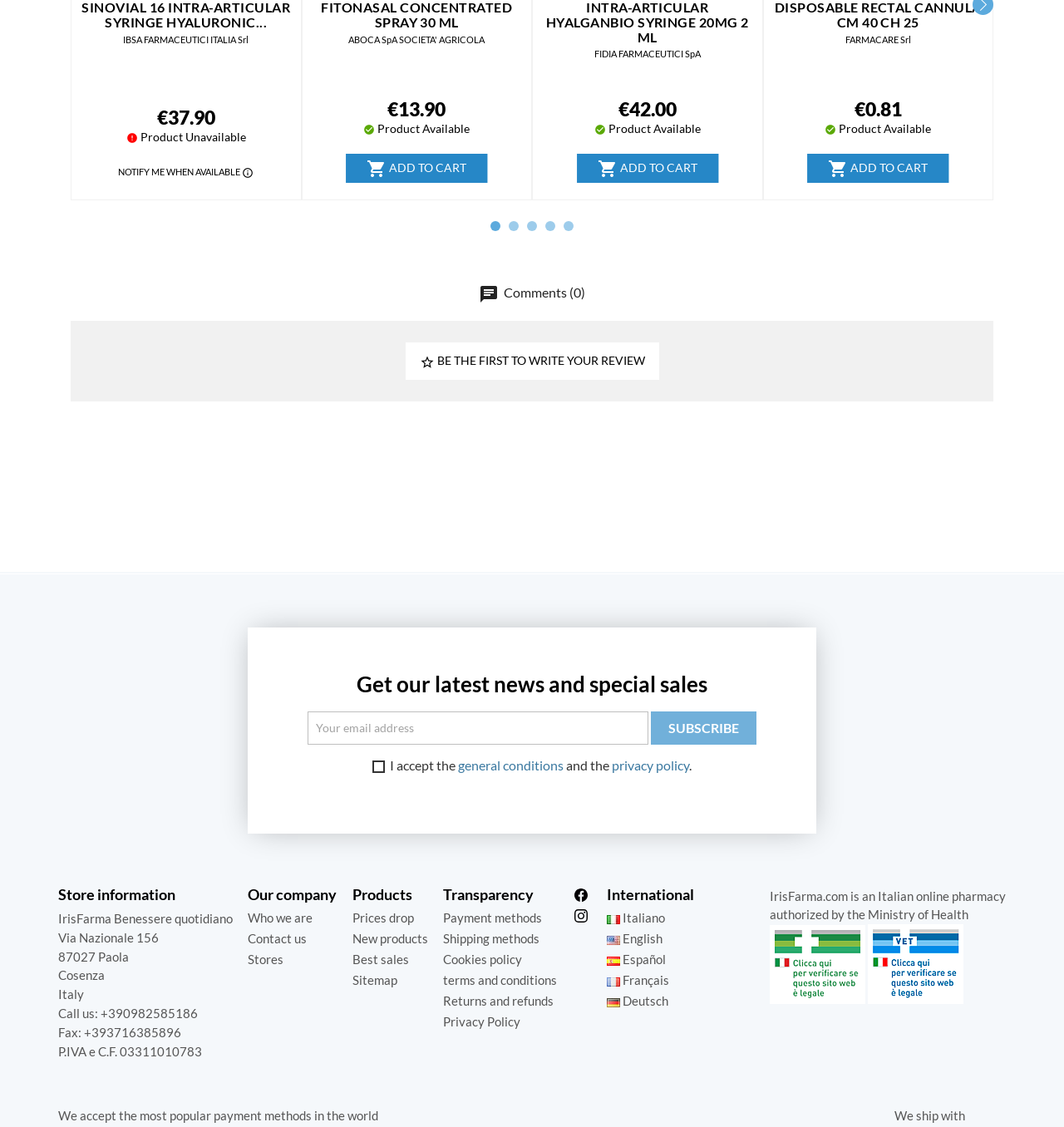Locate the bounding box coordinates of the element that should be clicked to execute the following instruction: "Click the 'ADD TO CART' button for the 'SINOVIAL 16 INTRA-ARTICULAR SYRINGE HYALURONIC...' product".

[0.104, 0.144, 0.246, 0.163]